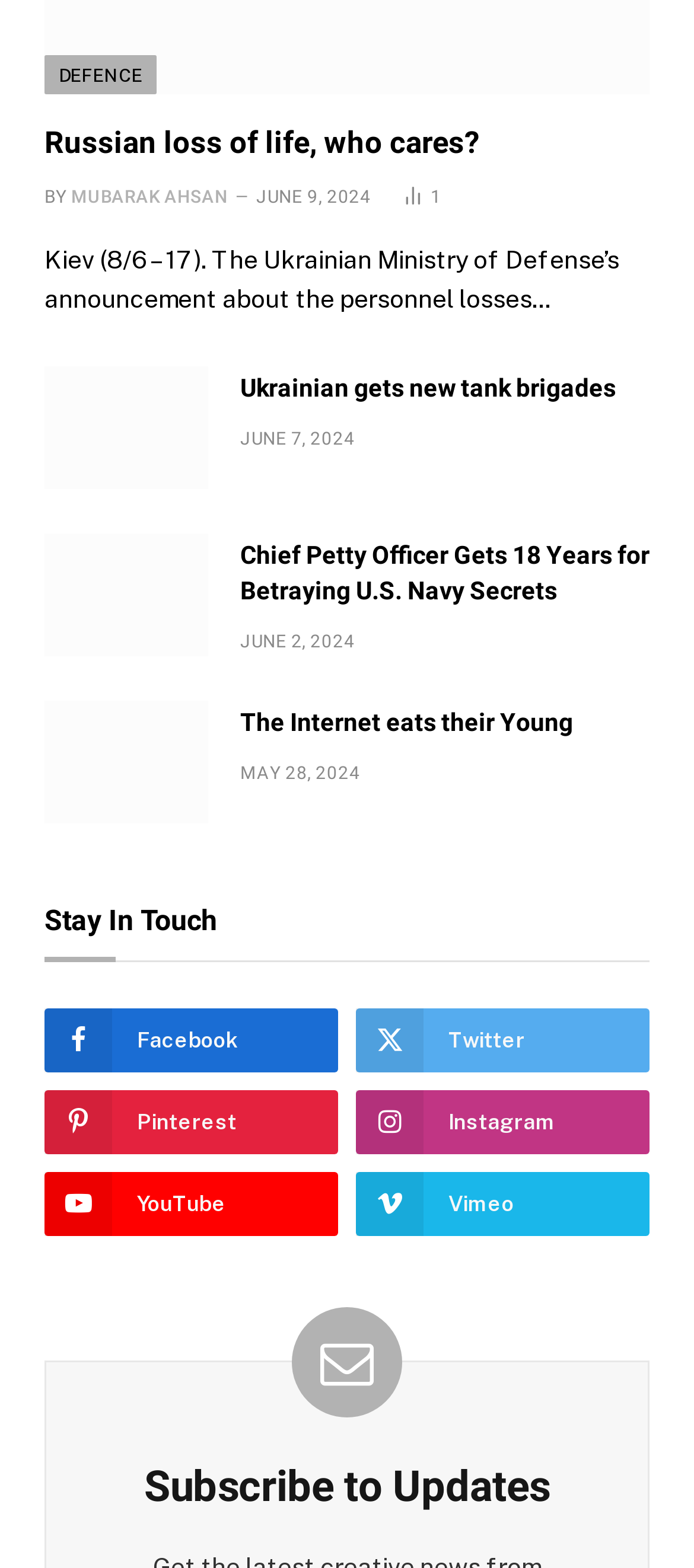What is the title of the first article?
Refer to the screenshot and answer in one word or phrase.

Russian loss of life, who cares?